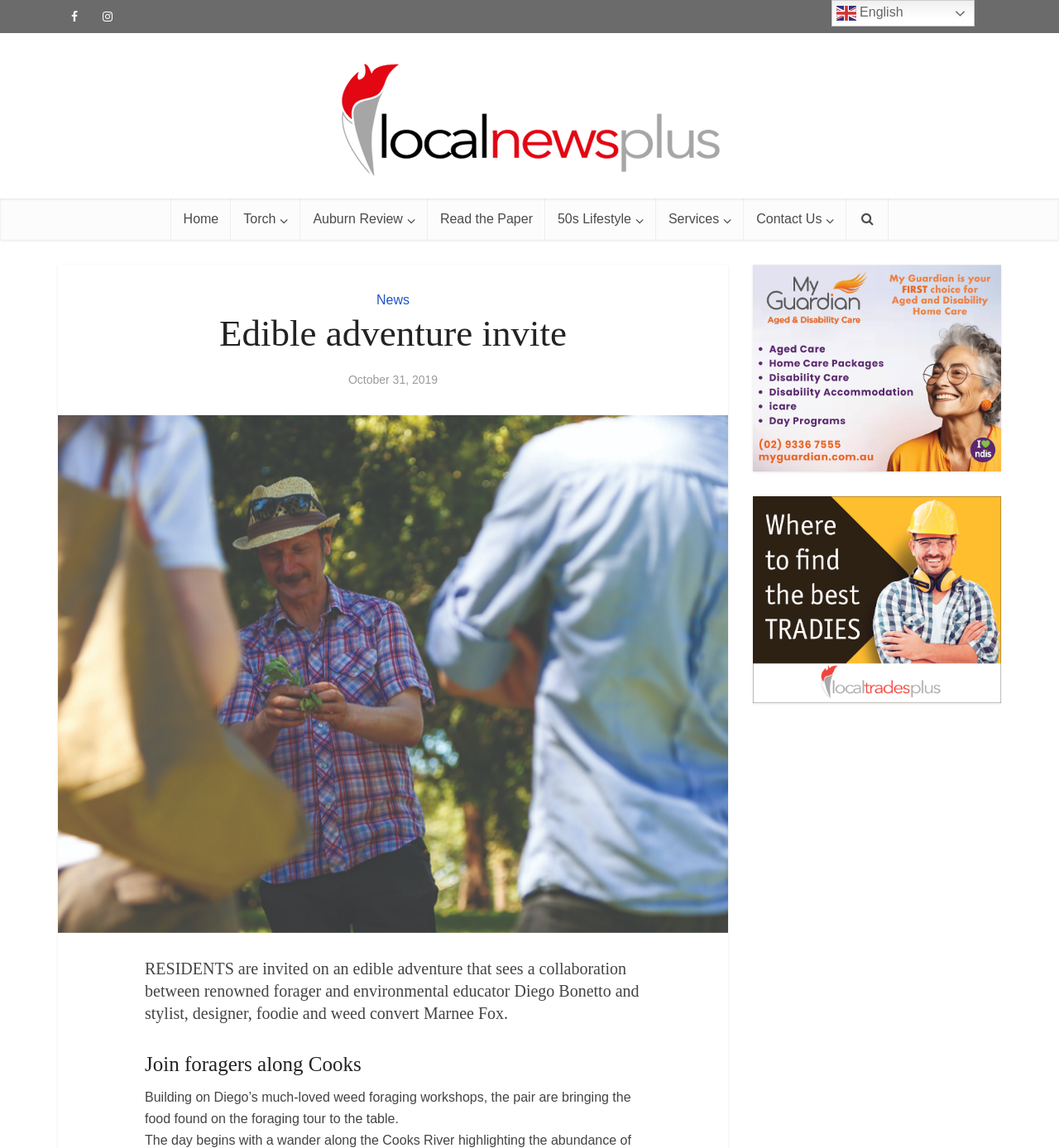What is the name of the publication?
Please answer using one word or phrase, based on the screenshot.

Torch Publishing